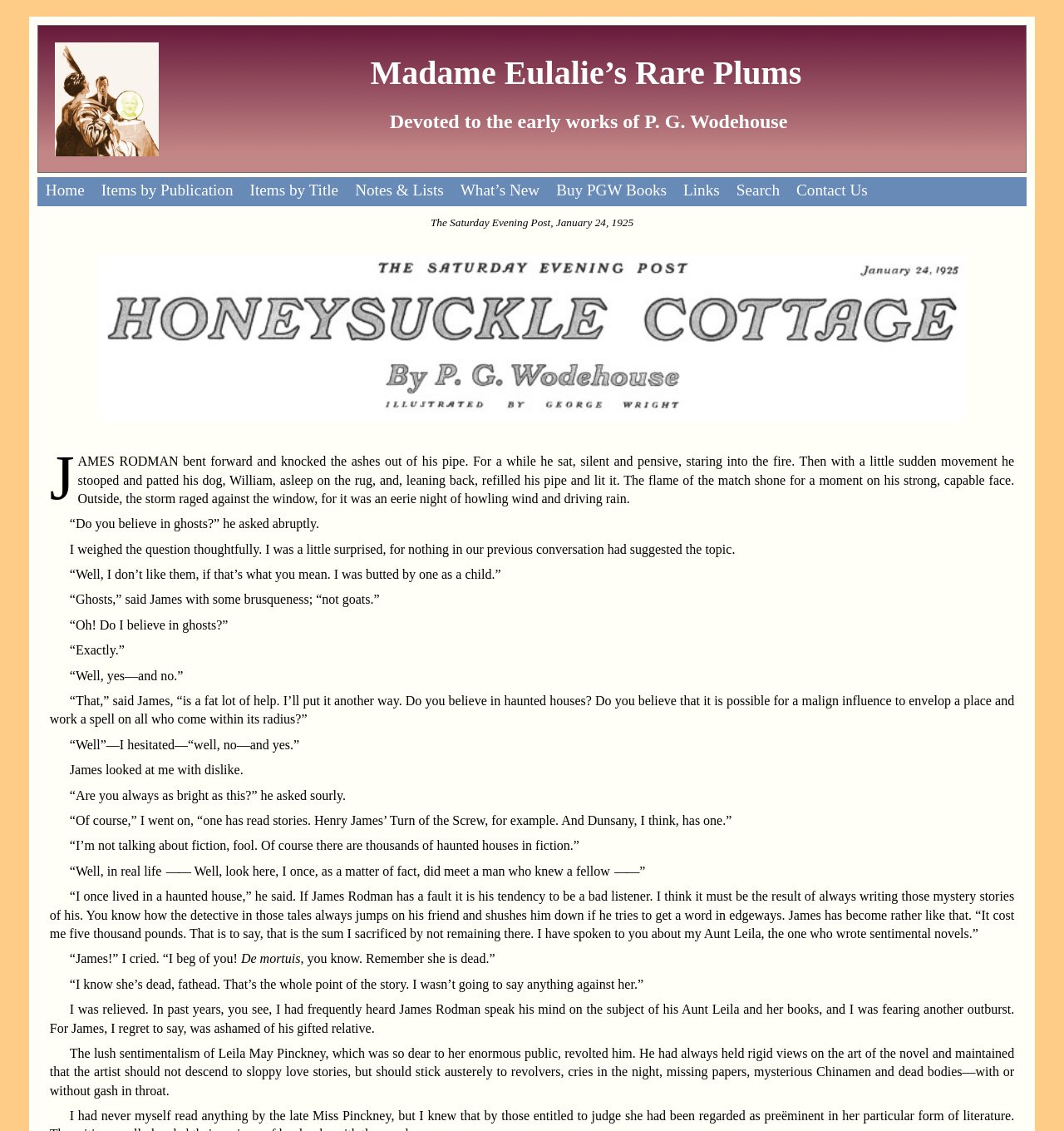What is the name of the publication mentioned in the story?
Answer the question with a single word or phrase by looking at the picture.

The Saturday Evening Post